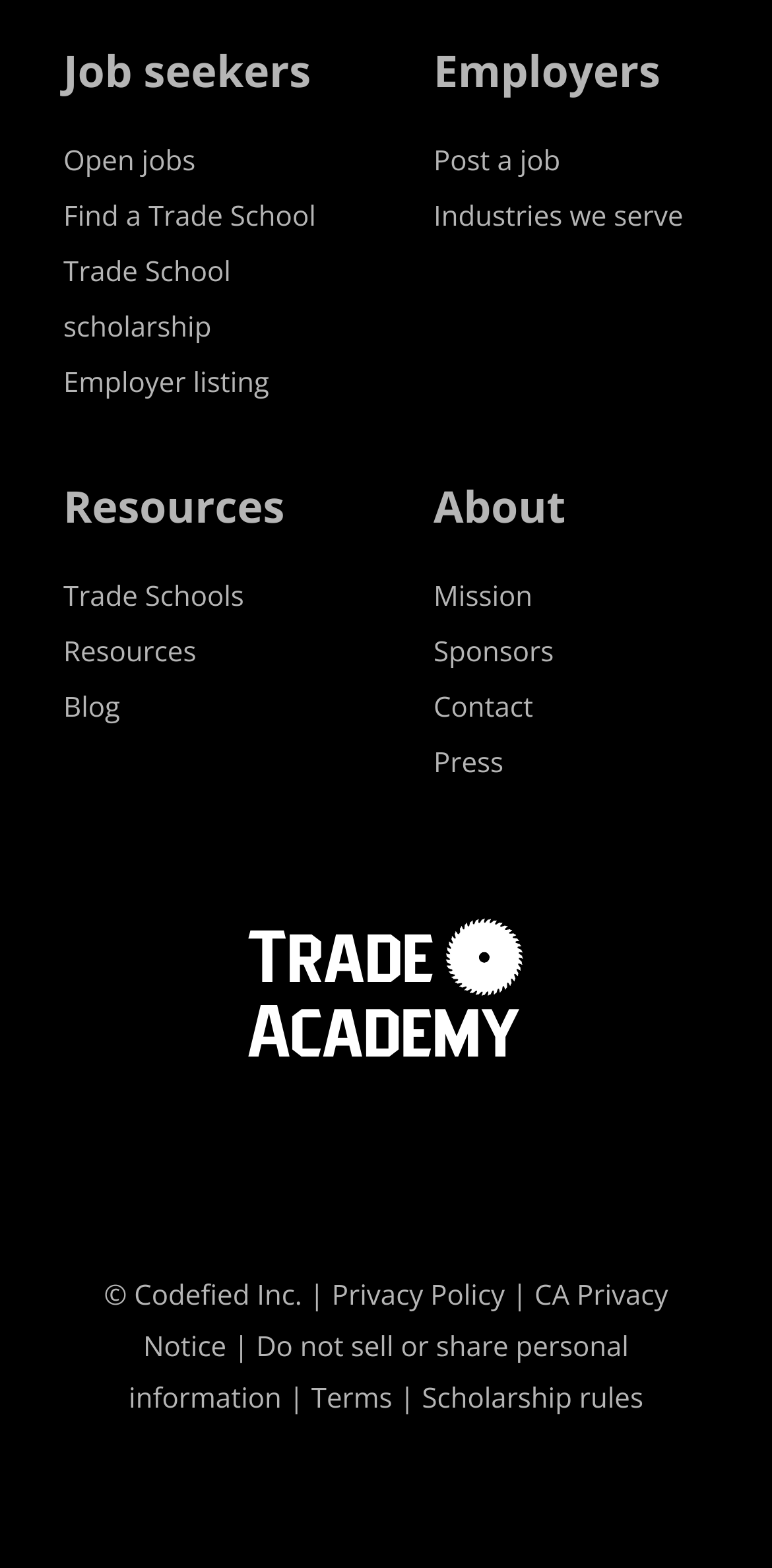What type of resources are provided on this website?
From the details in the image, answer the question comprehensively.

The 'Resources' category contains a link to 'Trade Schools', which suggests that the website provides resources related to trade schools and education.